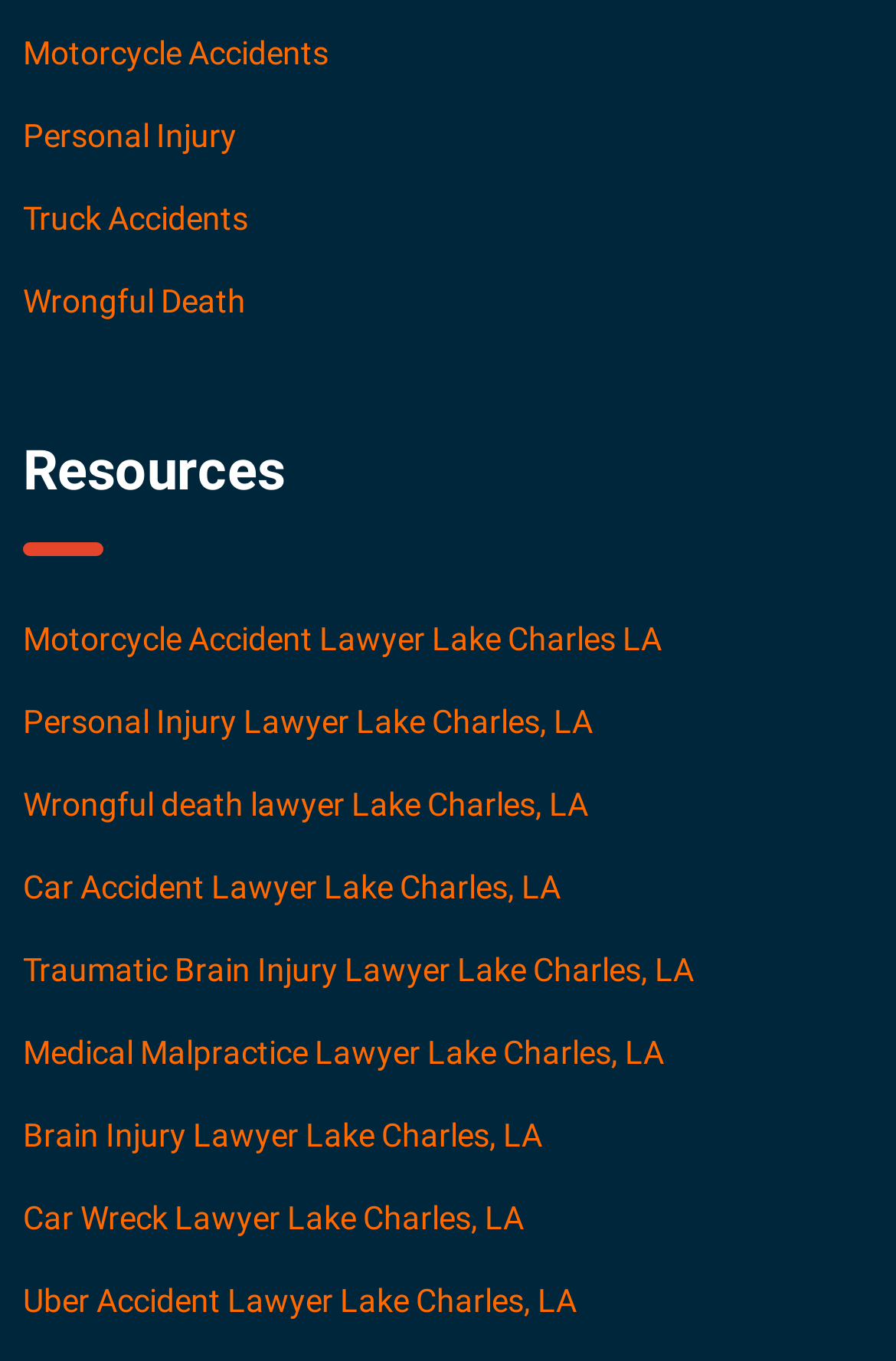What is the location of the lawyers?
Please give a detailed and thorough answer to the question, covering all relevant points.

After analyzing the links on the webpage, I noticed that most of the links contain the phrase 'Lake Charles, LA', which implies that the lawyers mentioned on the webpage are located in Lake Charles, Louisiana.